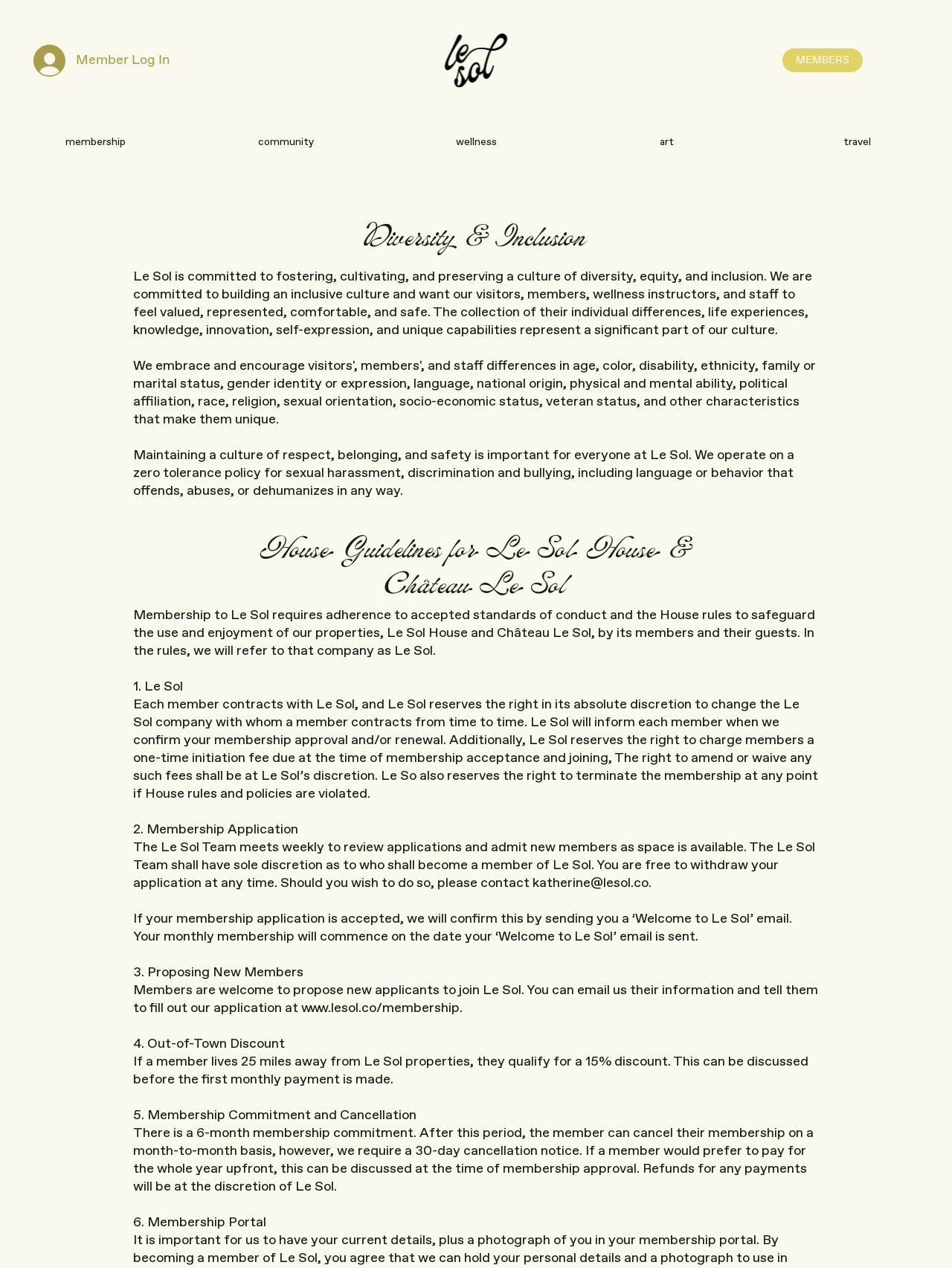Please specify the bounding box coordinates for the clickable region that will help you carry out the instruction: "Learn more about diversity and inclusion".

[0.255, 0.174, 0.745, 0.202]